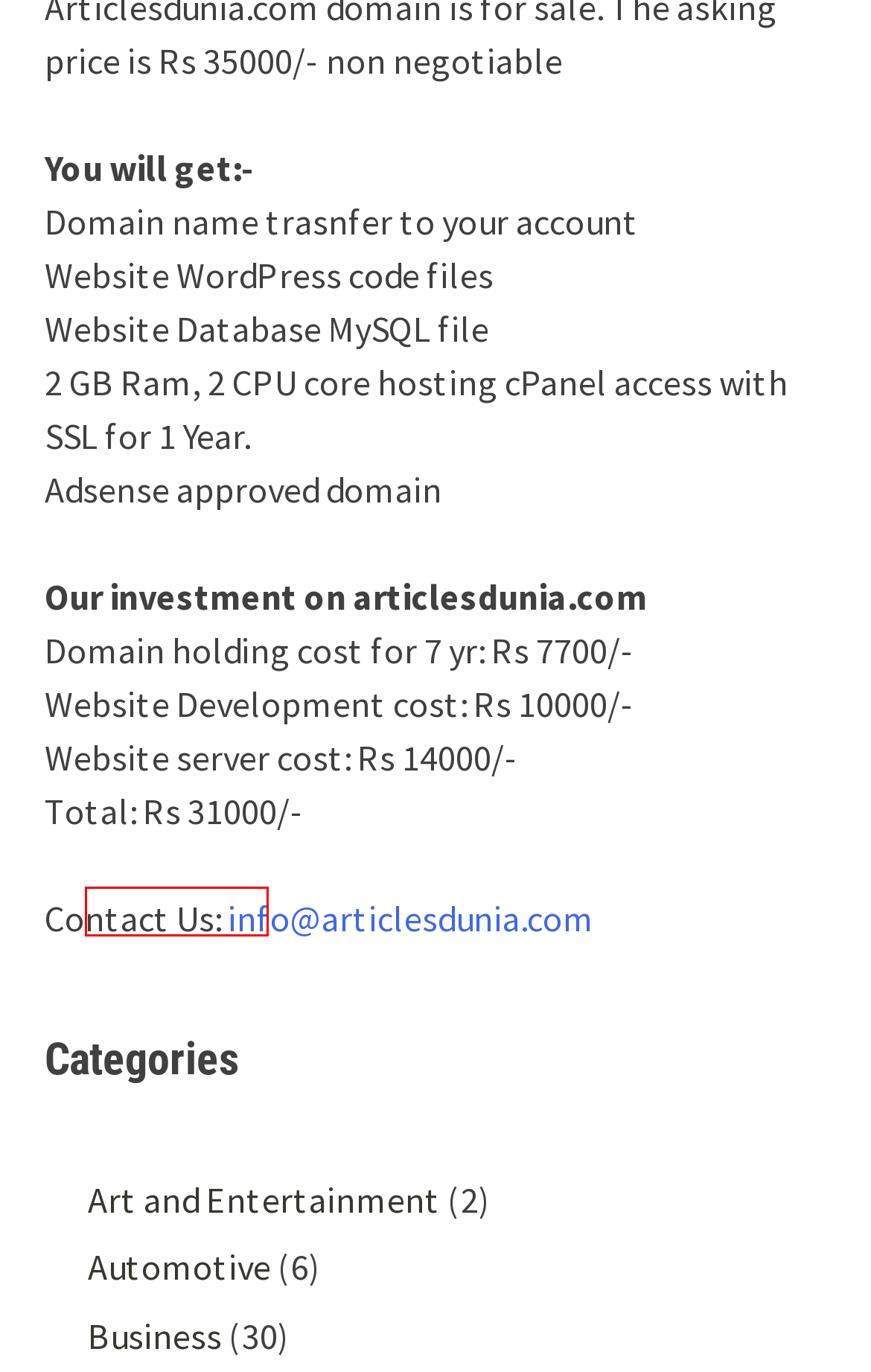You have a screenshot of a webpage with a red bounding box around a UI element. Determine which webpage description best matches the new webpage that results from clicking the element in the bounding box. Here are the candidates:
A. Finance Archives - ArticlesDunia
B. Food and Drinks Archives - ArticlesDunia
C. Education Archives - ArticlesDunia
D. Art and Entertainment Archives - ArticlesDunia
E. Home and Family Archives - ArticlesDunia
F. Which yoga practice helps in emotional management? - ArticlesDunia
G. Hobbies Archives - ArticlesDunia
H. Careers Archives - ArticlesDunia

B